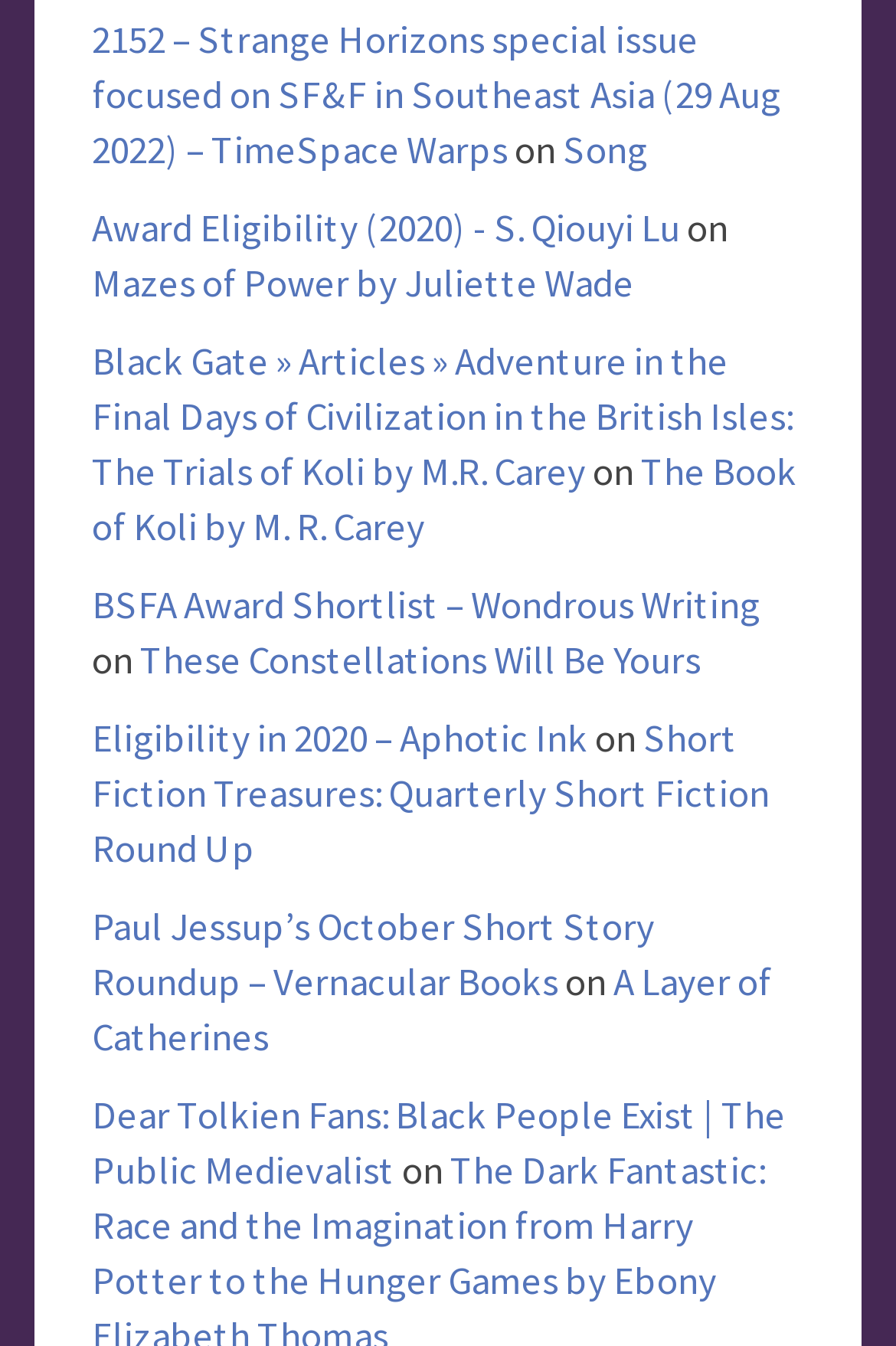Use a single word or phrase to respond to the question:
How many links are on this webpage?

13